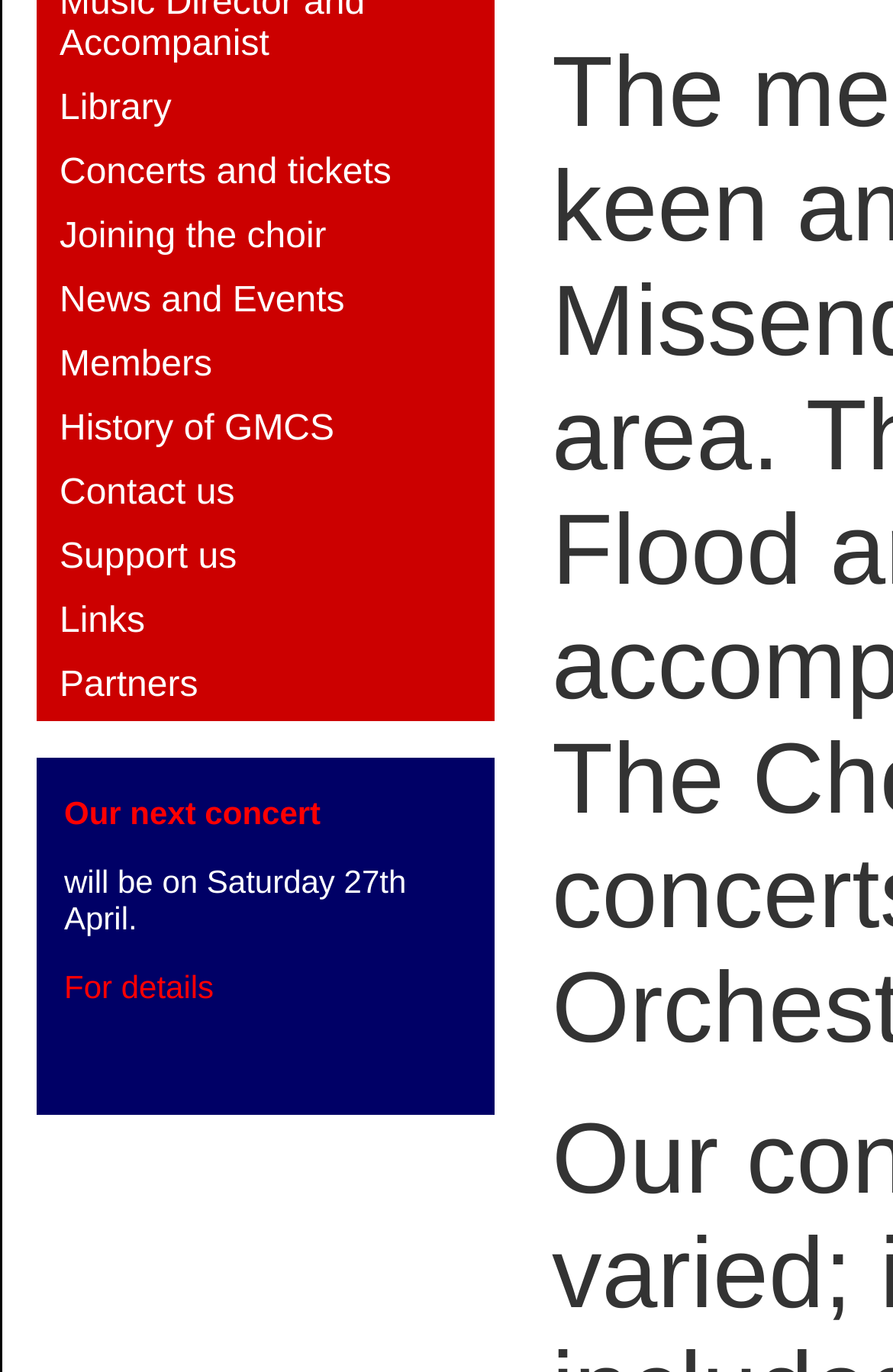Locate the UI element that matches the description Joining the choir in the webpage screenshot. Return the bounding box coordinates in the format (top-left x, top-left y, bottom-right x, bottom-right y), with values ranging from 0 to 1.

[0.067, 0.159, 0.365, 0.187]